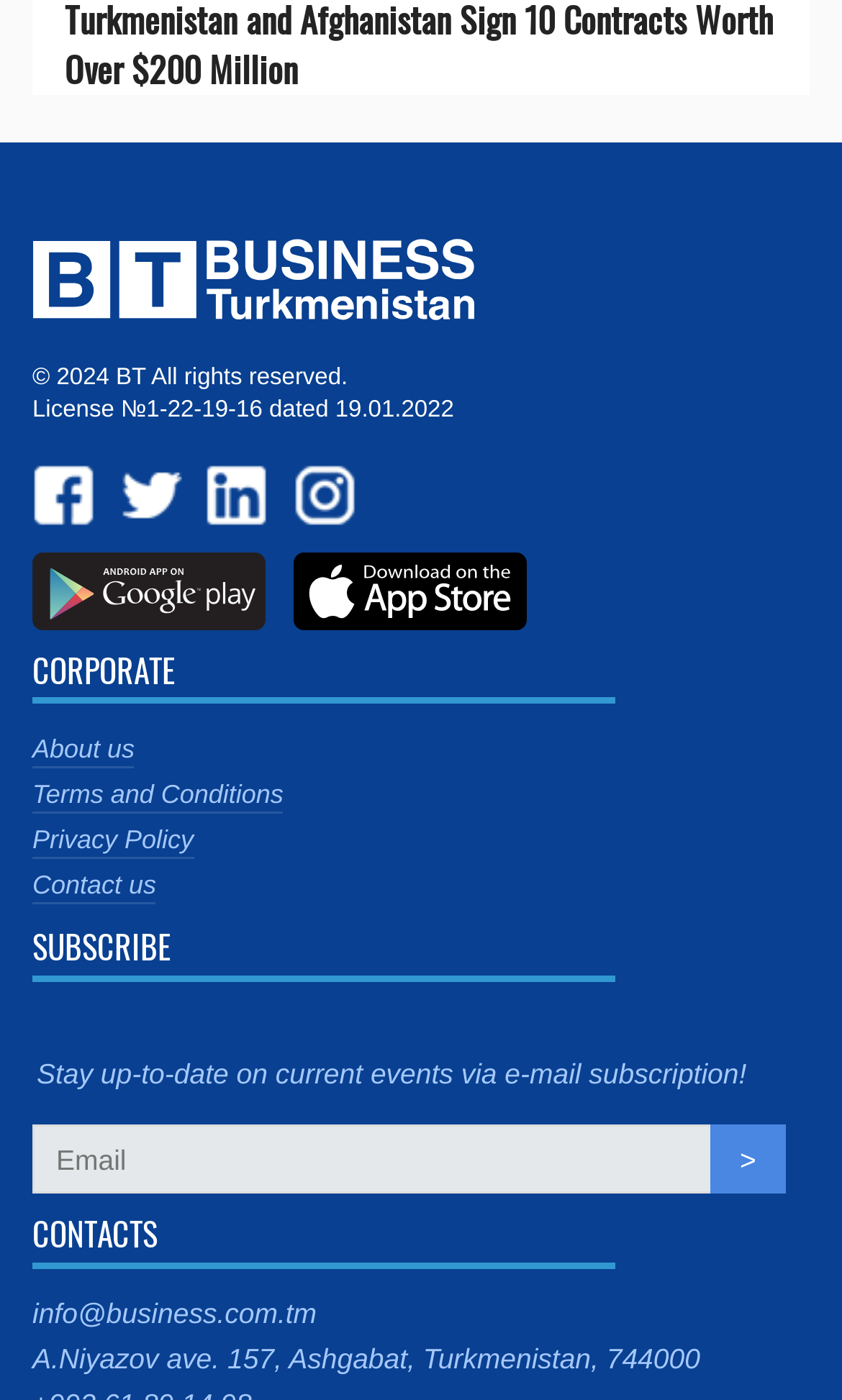How many headings are there on the webpage?
Provide a one-word or short-phrase answer based on the image.

3